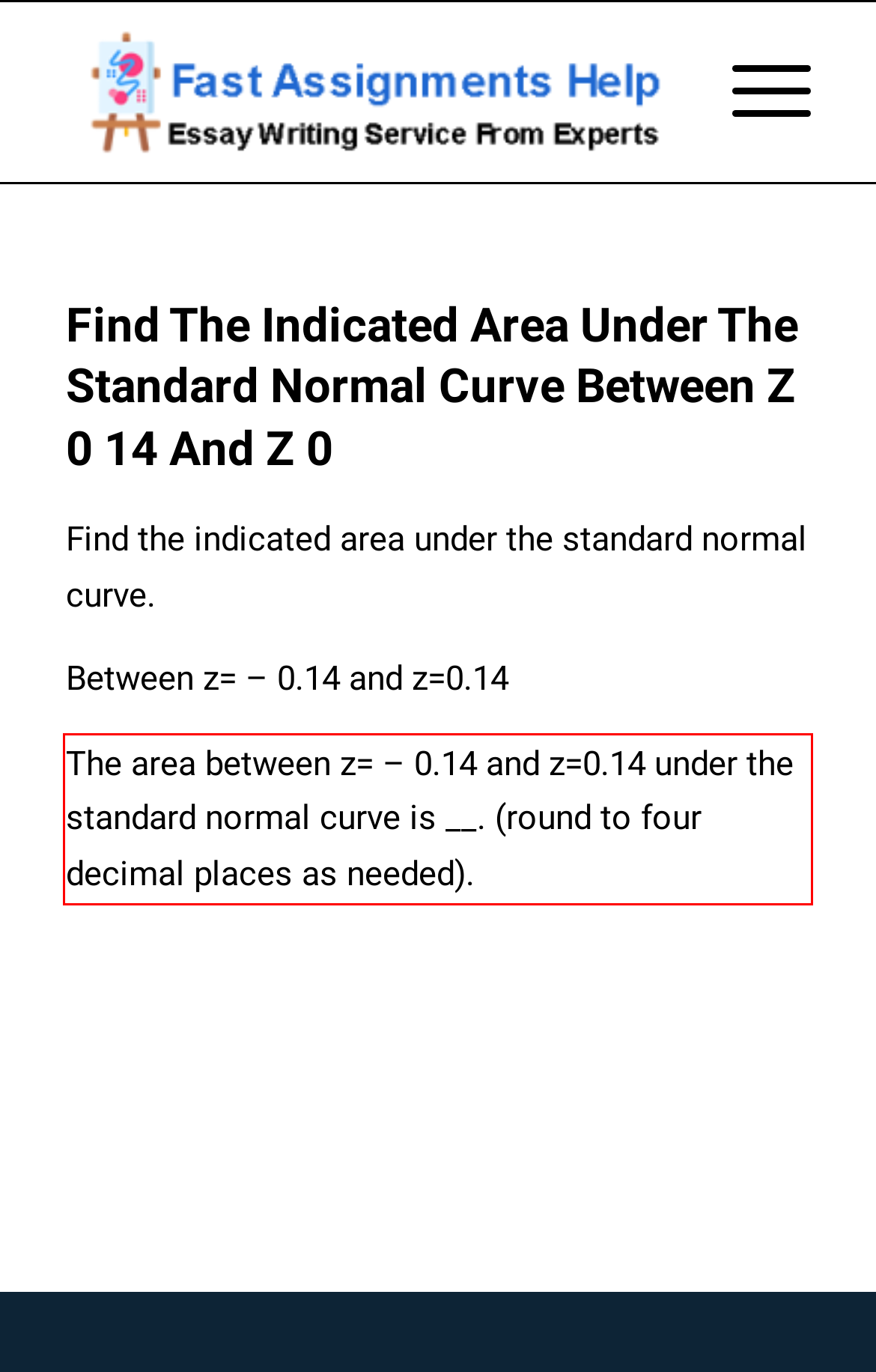From the screenshot of the webpage, locate the red bounding box and extract the text contained within that area.

The area between z= – 0.14 and z=0.14 under the standard normal curve is __. (round to four decimal places as needed).